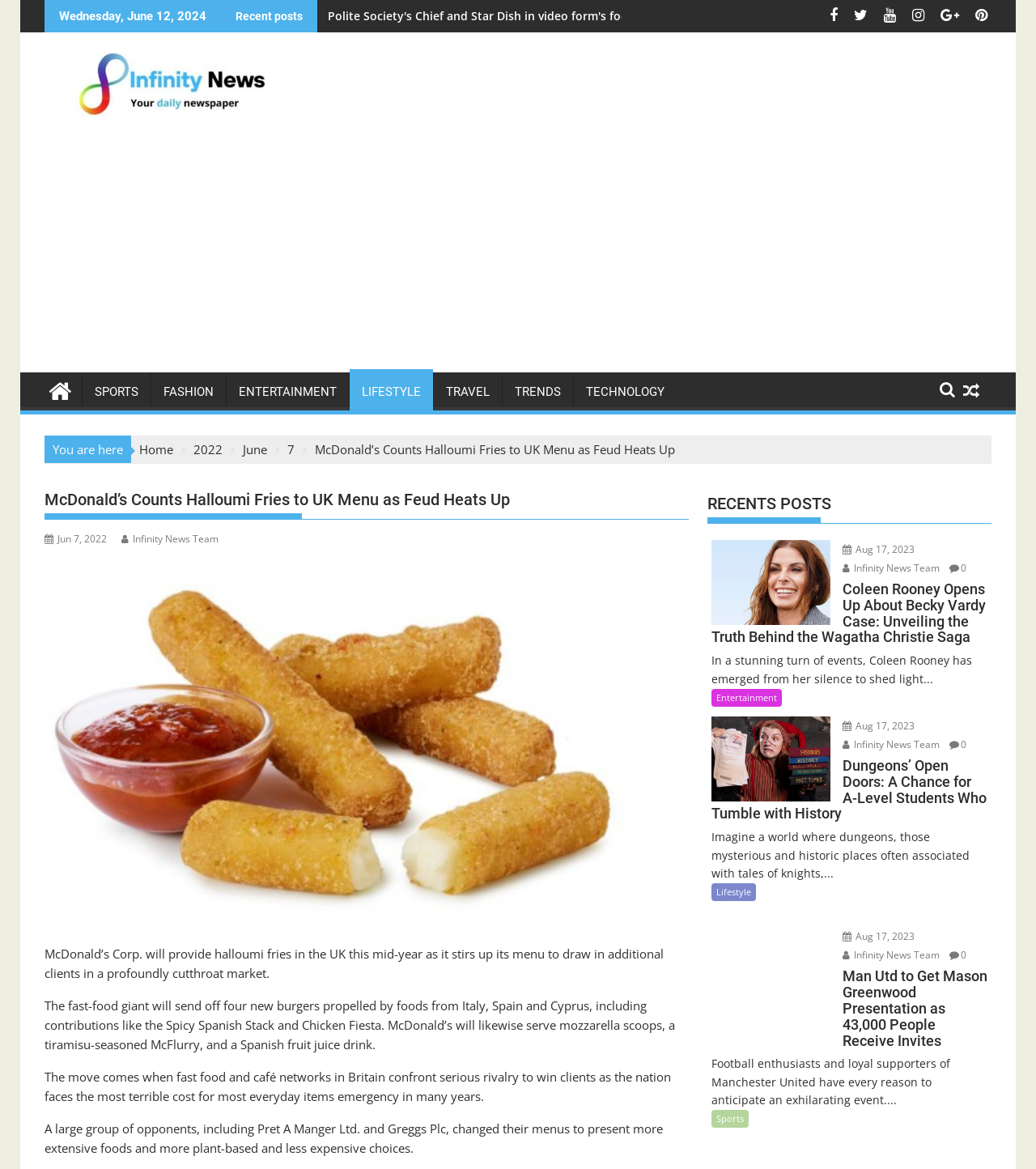Can you pinpoint the bounding box coordinates for the clickable element required for this instruction: "Click on the 'SPORTS' link"? The coordinates should be four float numbers between 0 and 1, i.e., [left, top, right, bottom].

[0.08, 0.319, 0.145, 0.352]